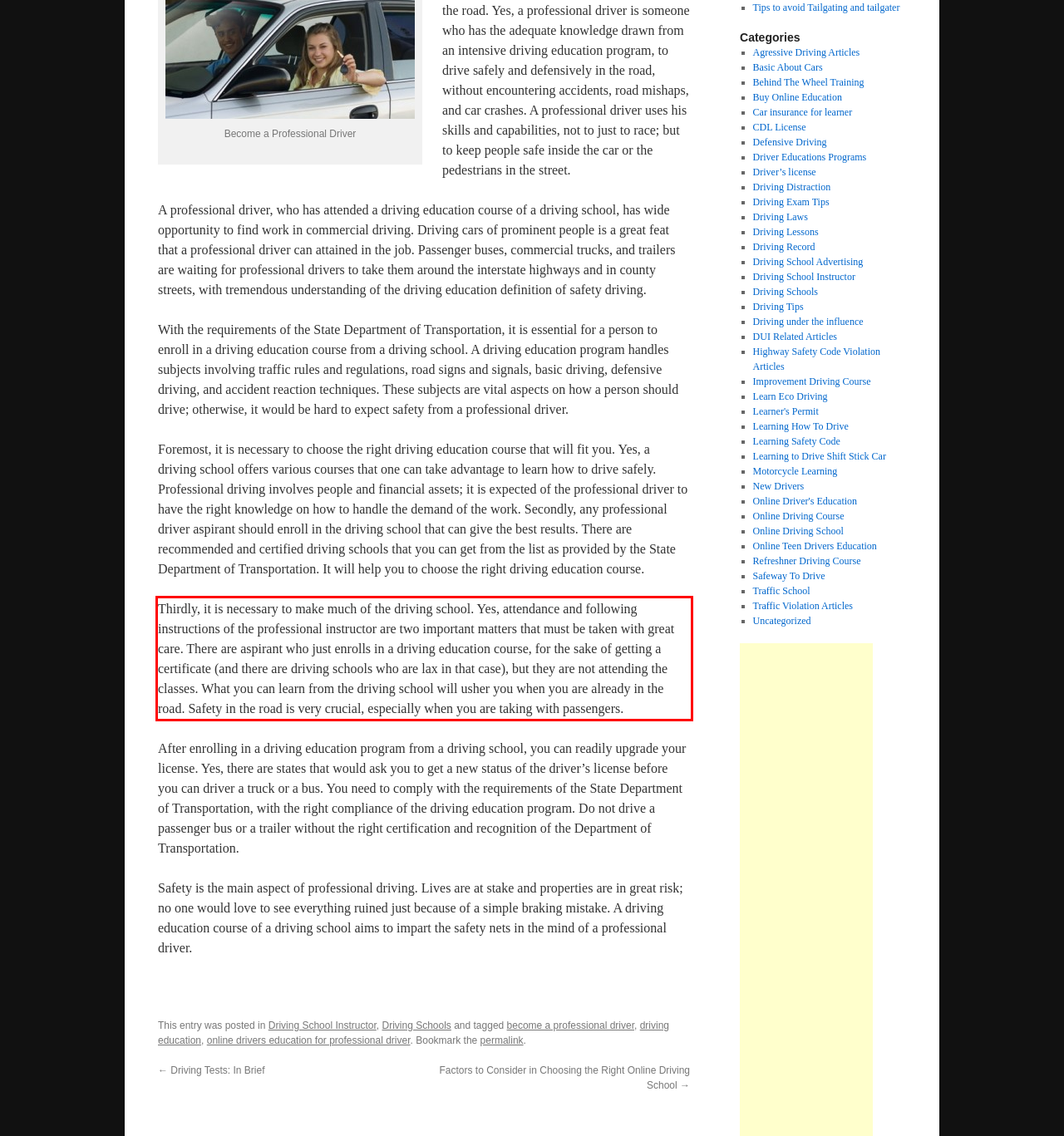There is a UI element on the webpage screenshot marked by a red bounding box. Extract and generate the text content from within this red box.

Thirdly, it is necessary to make much of the driving school. Yes, attendance and following instructions of the professional instructor are two important matters that must be taken with great care. There are aspirant who just enrolls in a driving education course, for the sake of getting a certificate (and there are driving schools who are lax in that case), but they are not attending the classes. What you can learn from the driving school will usher you when you are already in the road. Safety in the road is very crucial, especially when you are taking with passengers.